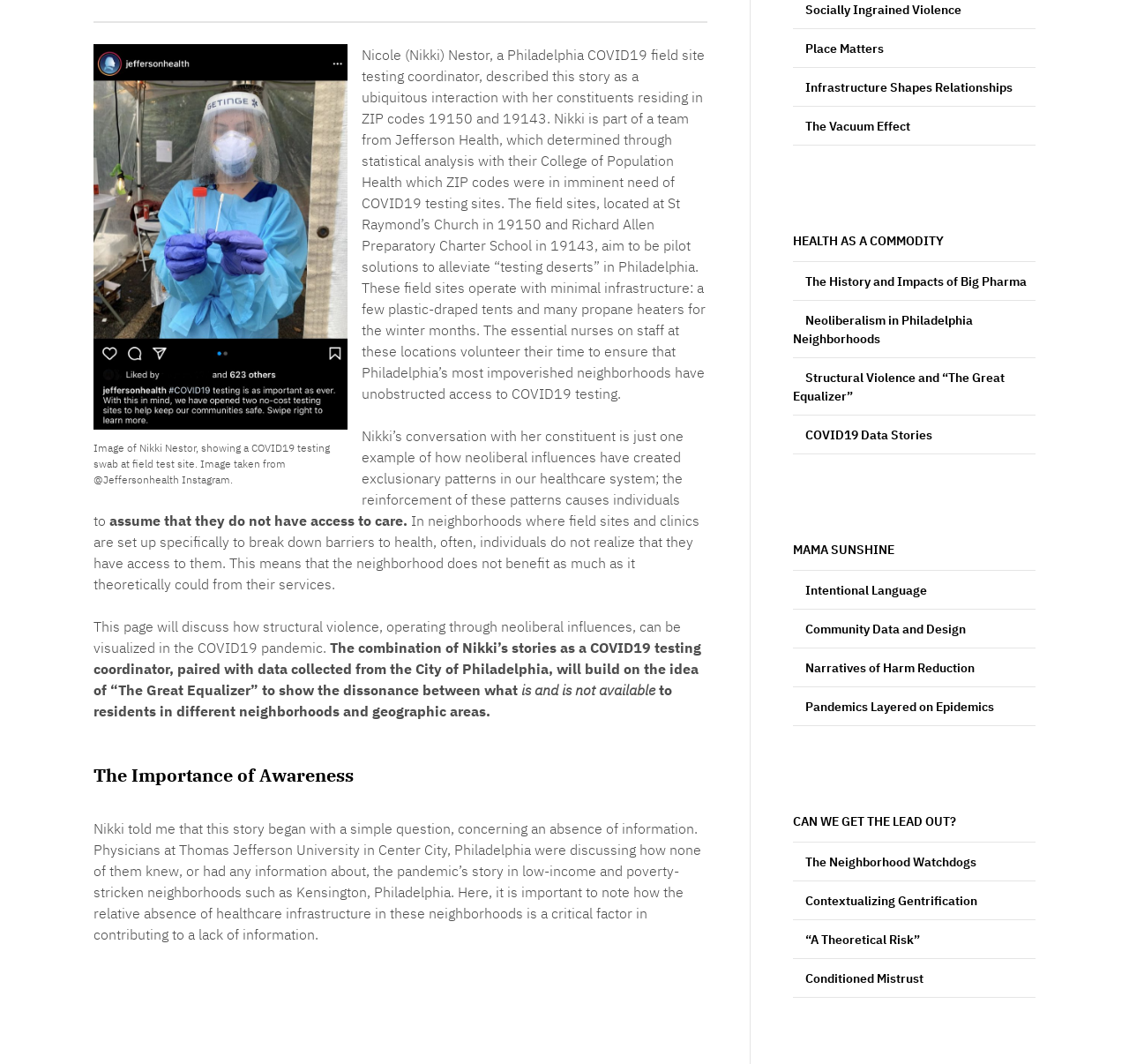What is the purpose of the field sites?
Answer with a single word or phrase, using the screenshot for reference.

To alleviate 'testing deserts'